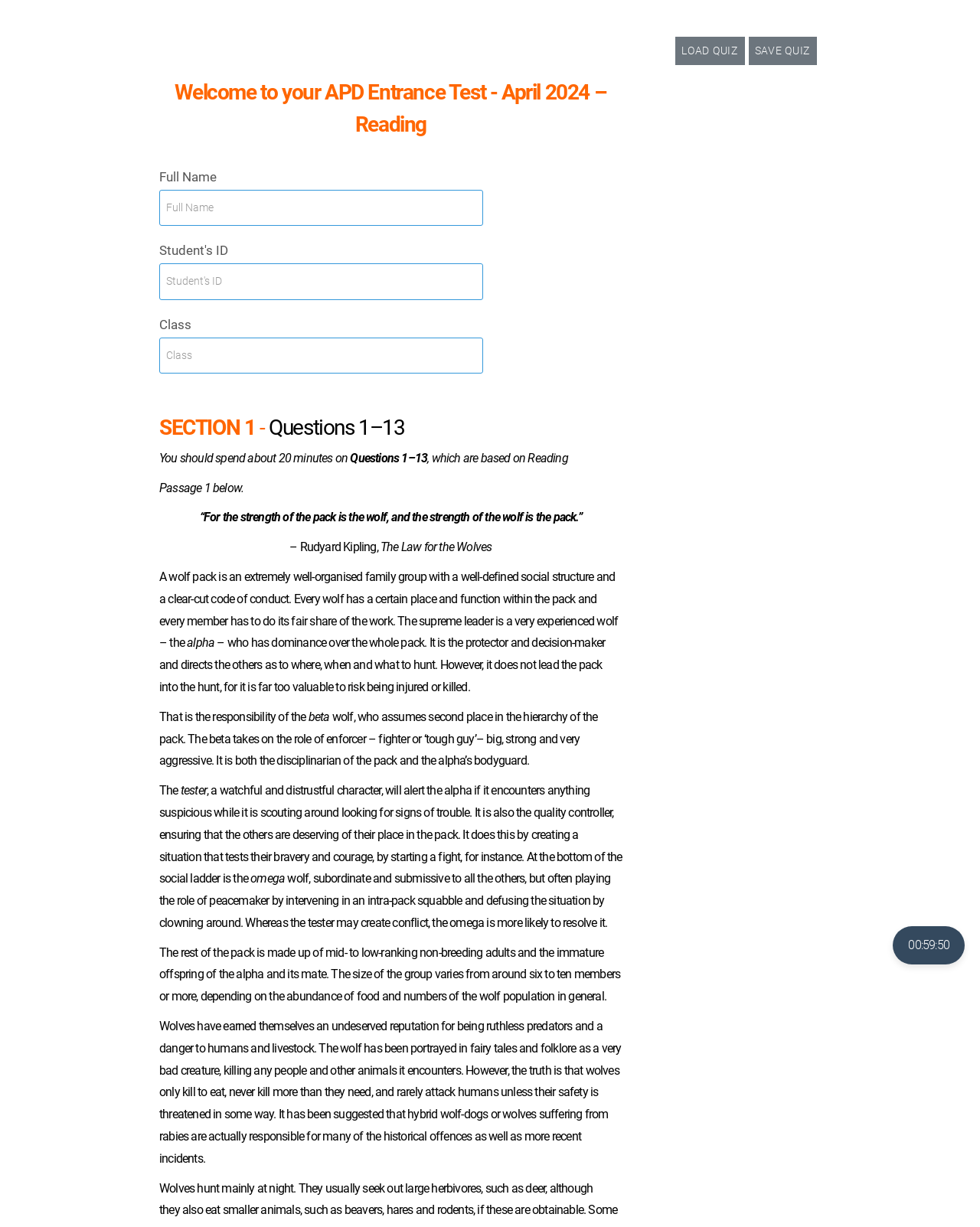Based on what you see in the screenshot, provide a thorough answer to this question: What is the name of the test?

The name of the test can be found in the heading 'Welcome to your APD Entrance Test - April 2024 – Reading' at the top of the webpage.